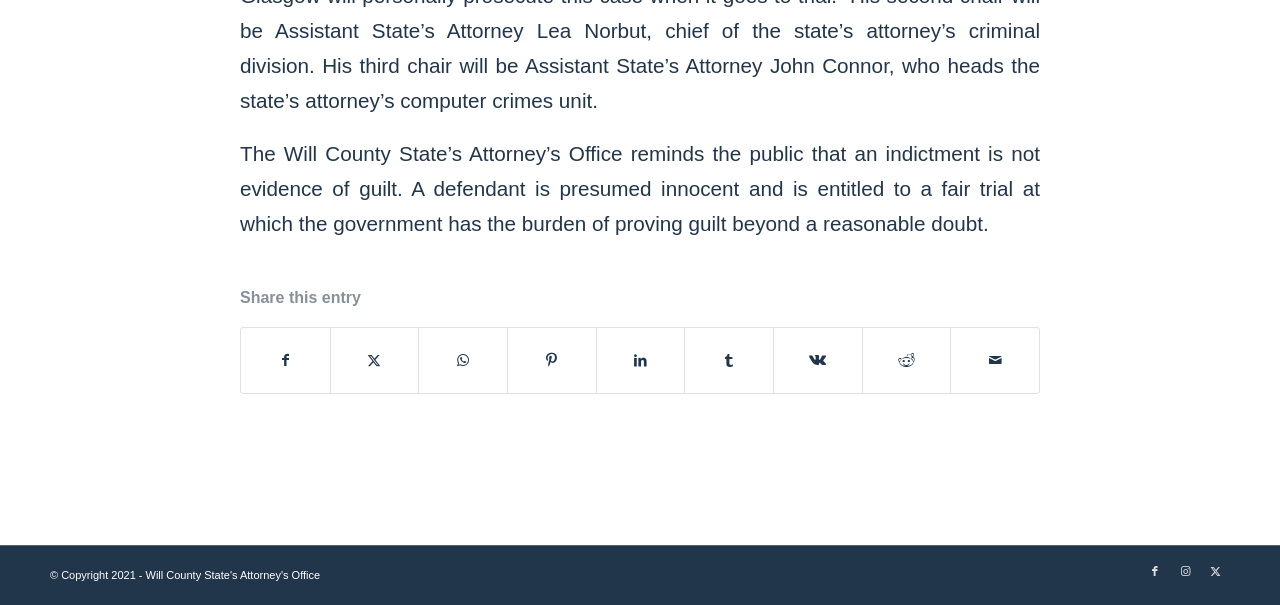Locate the bounding box coordinates of the area where you should click to accomplish the instruction: "Visit the Facebook page".

[0.891, 0.919, 0.914, 0.968]